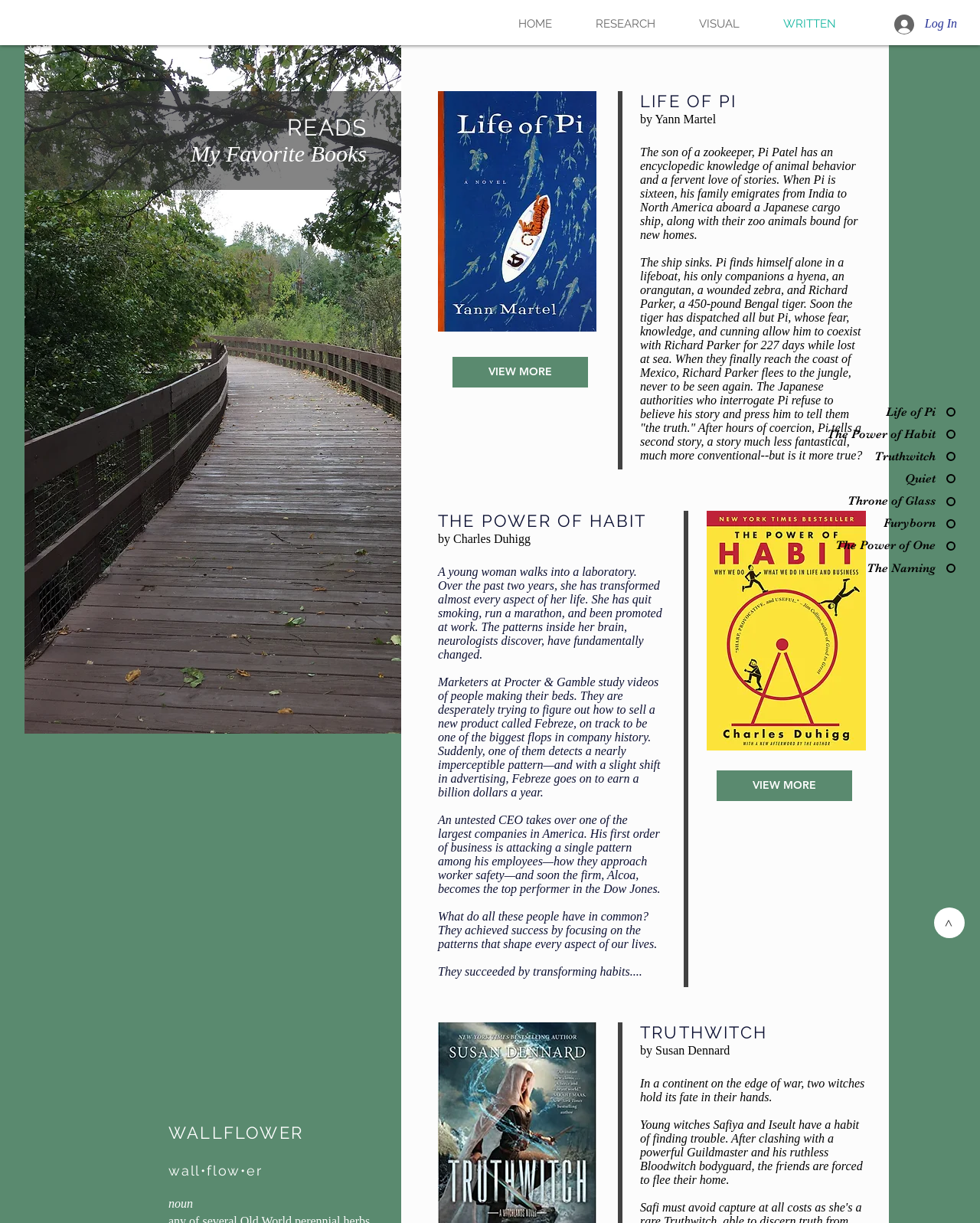Using the details from the image, please elaborate on the following question: What is the name of the first book?

I found the answer by looking at the list of books on the webpage, and the first book is 'Life of Pi' by Yann Martel.